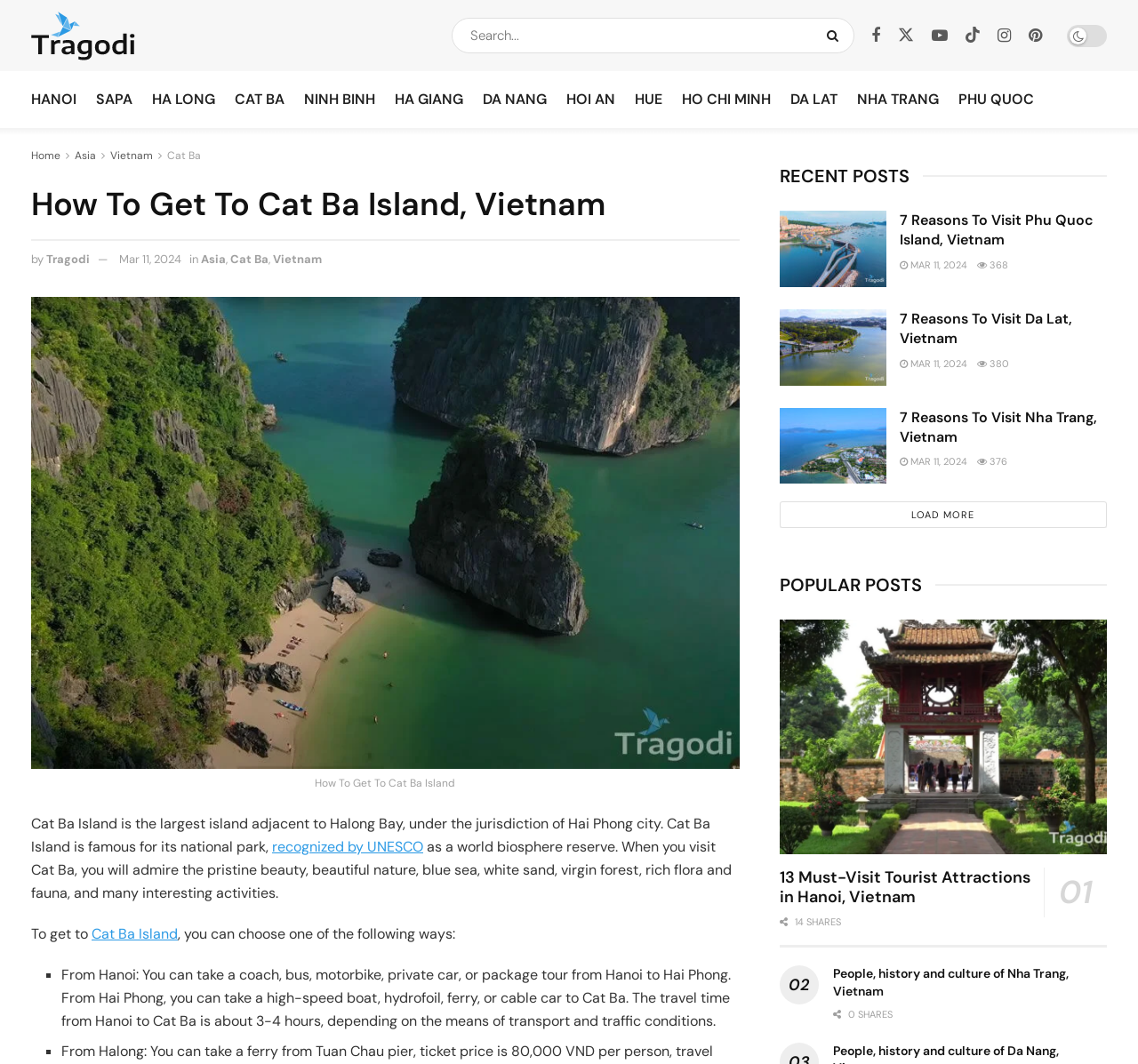What is the name of the national park on Cat Ba Island?
Use the screenshot to answer the question with a single word or phrase.

Not mentioned